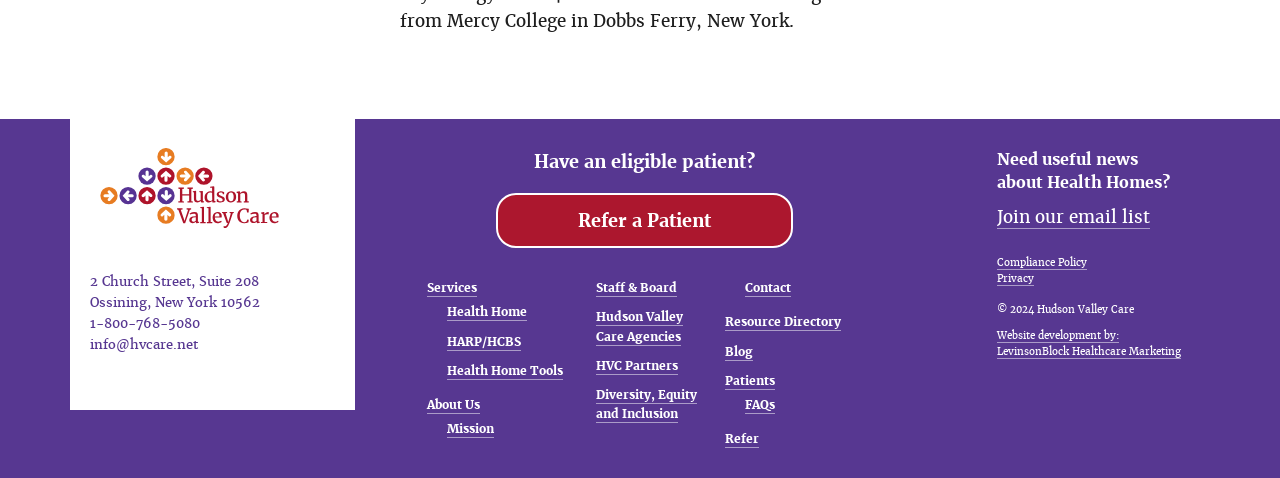Locate the bounding box coordinates of the clickable part needed for the task: "Check 'FAQs'".

[0.582, 0.83, 0.606, 0.866]